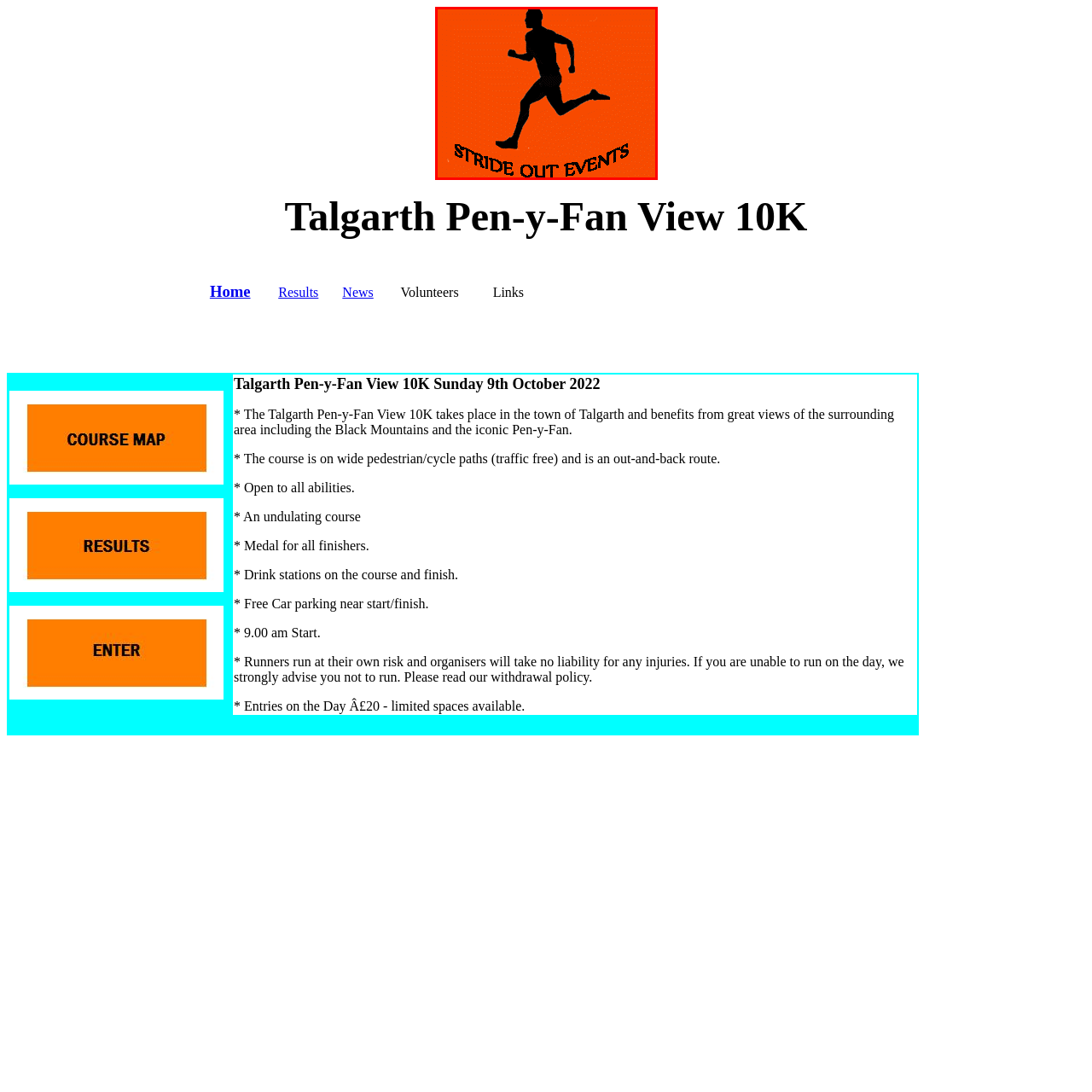Give an in-depth description of the image highlighted with the red boundary.

The image features a vibrant orange background with a striking silhouette of a runner in motion, emphasizing an active and dynamic theme. At the bottom, the text "STRIDE OUT EVENTS" is presented in an engaging font, suggesting a focus on running or athletic events. This visual captures the essence of outdoor activities and races, likely related to the Talgarth Pen-y-Fan View 10K event mentioned alongside the image. The combination of energetic imagery and bold text highlights the spirit of engagement and community in sports.